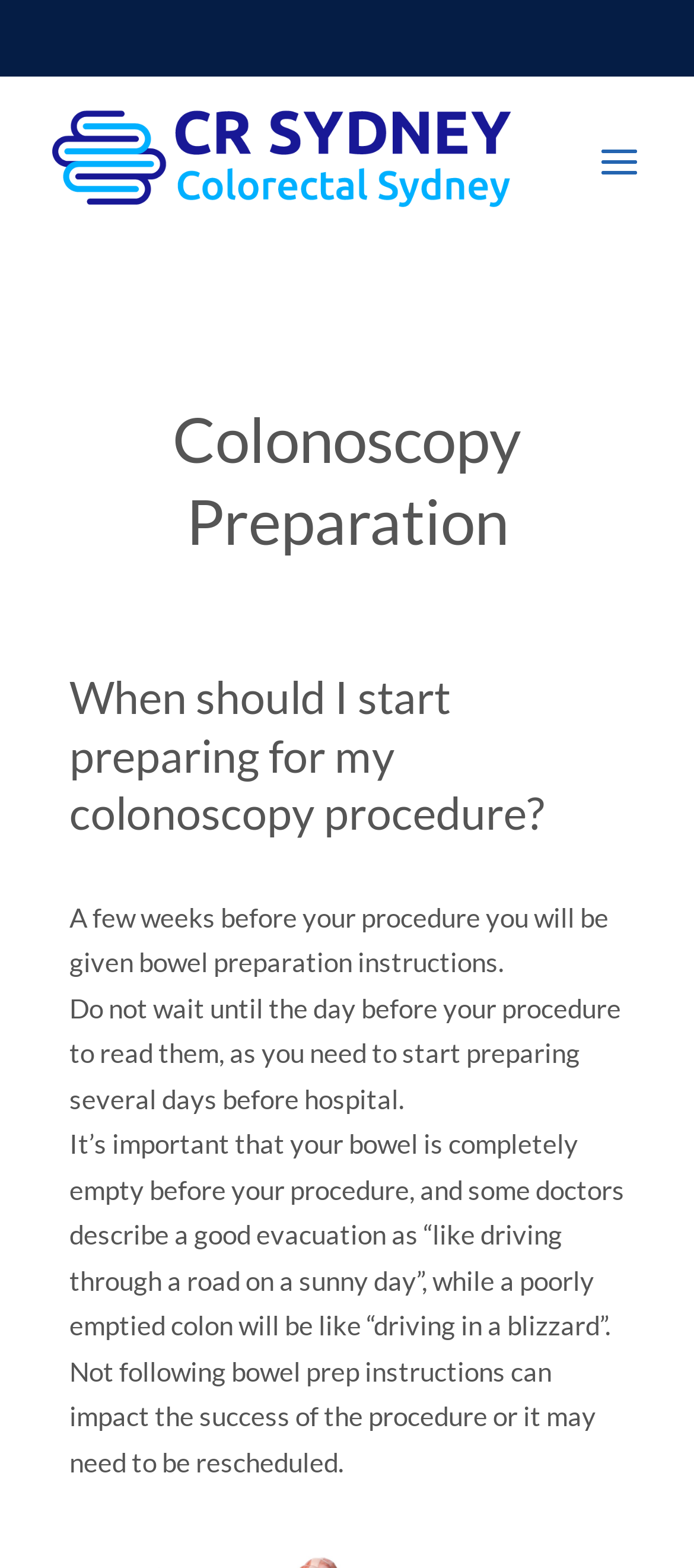Where is the image of 'Colorectal Sydney' located?
Answer with a single word or phrase, using the screenshot for reference.

Top left corner